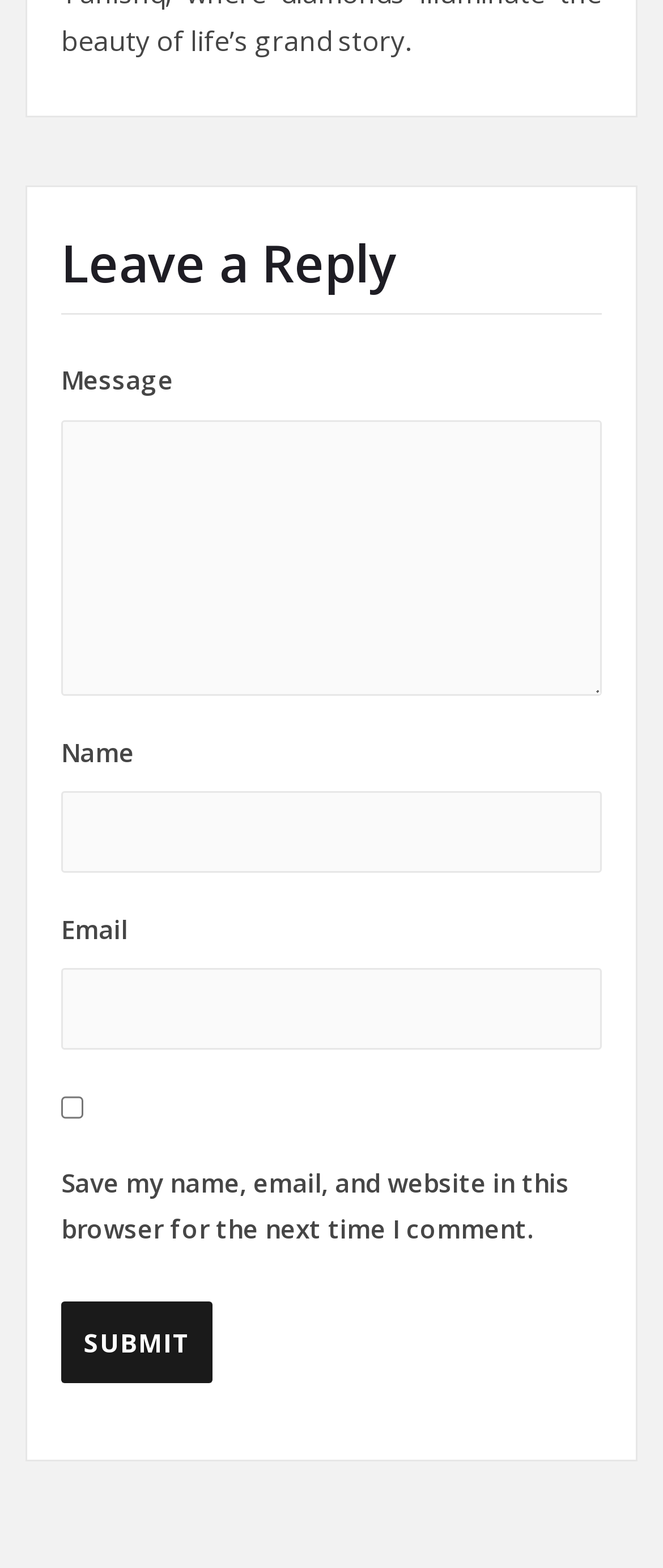Answer succinctly with a single word or phrase:
Is the checkbox checked by default?

No